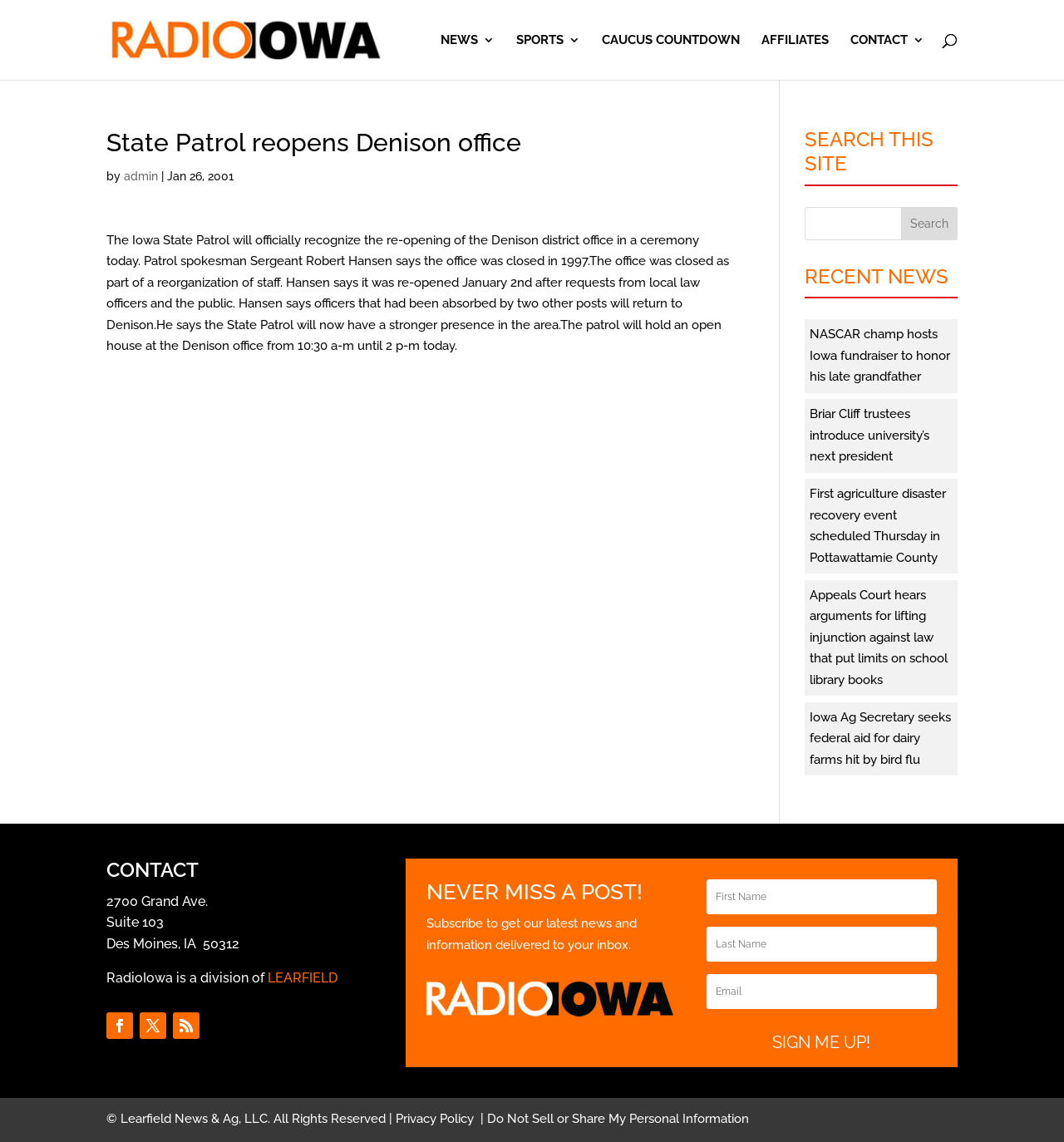Respond to the following question using a concise word or phrase: 
What is the address of the Radio Iowa office?

2700 Grand Ave. Suite 103 Des Moines, IA 50312